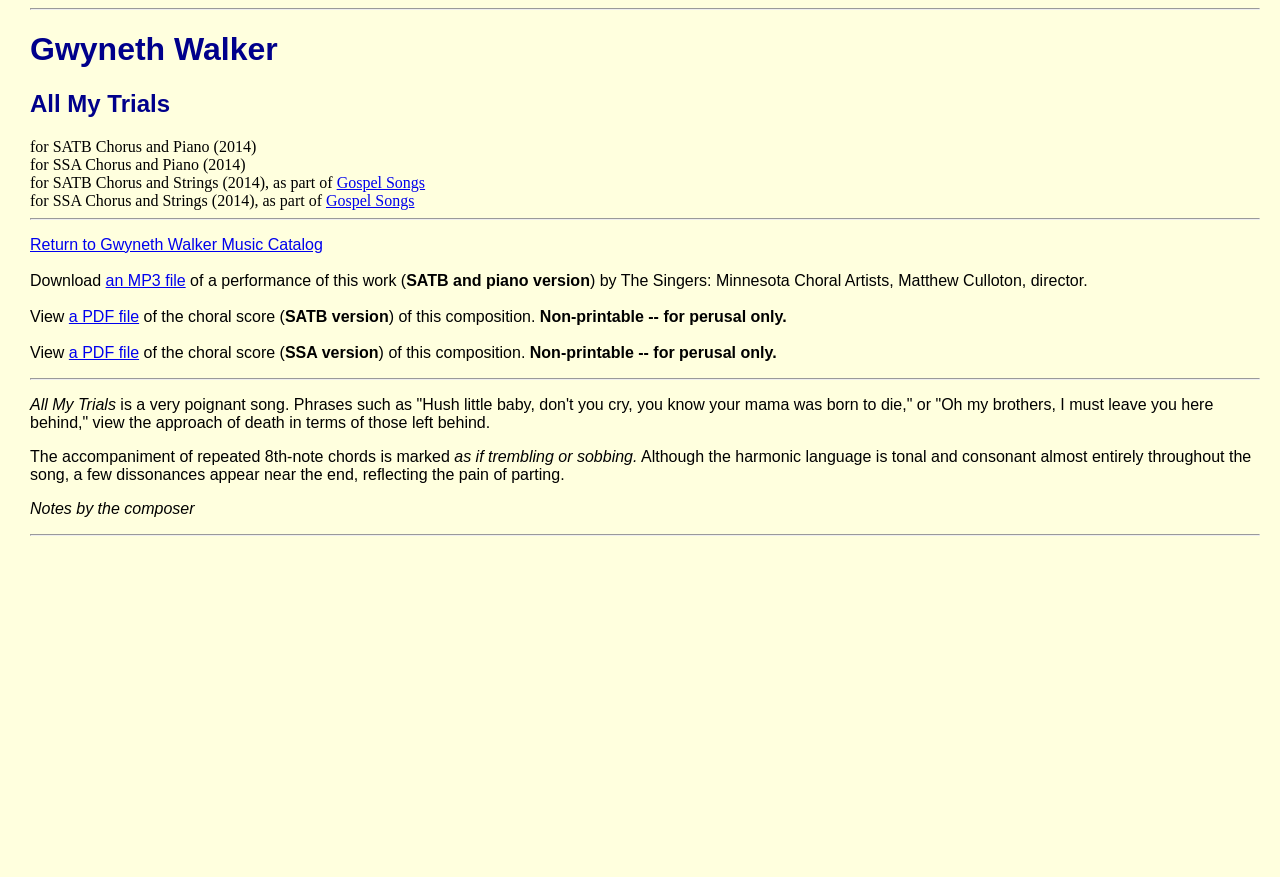Please analyze the image and provide a thorough answer to the question:
Who is the director of The Singers: Minnesota Choral Artists?

The webpage mentions that the SATB and piano version of the composition was performed by The Singers: Minnesota Choral Artists, directed by Matthew Culloton. This information is found in element [45].